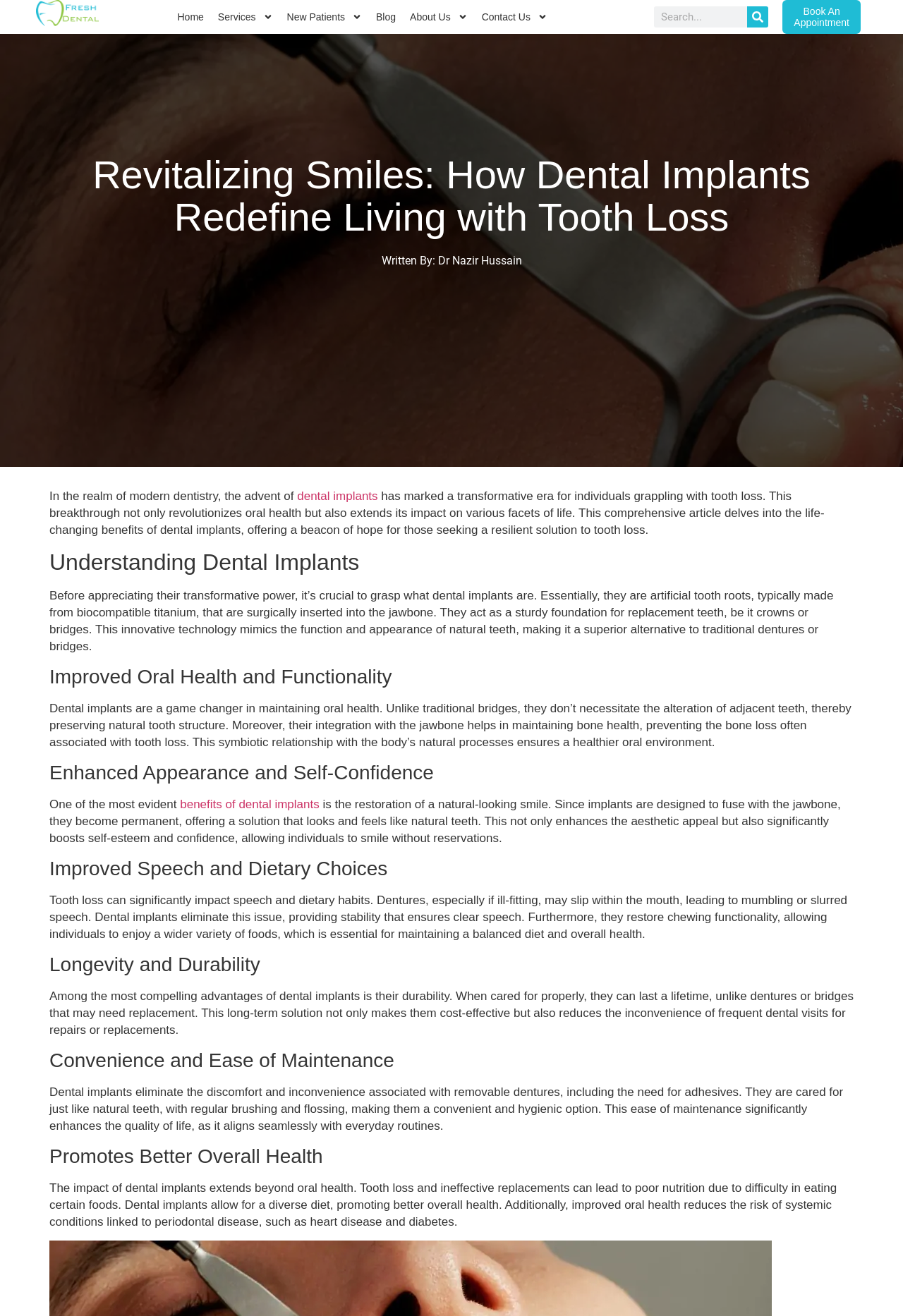Identify the bounding box of the UI component described as: "dental implants".

[0.329, 0.372, 0.418, 0.382]